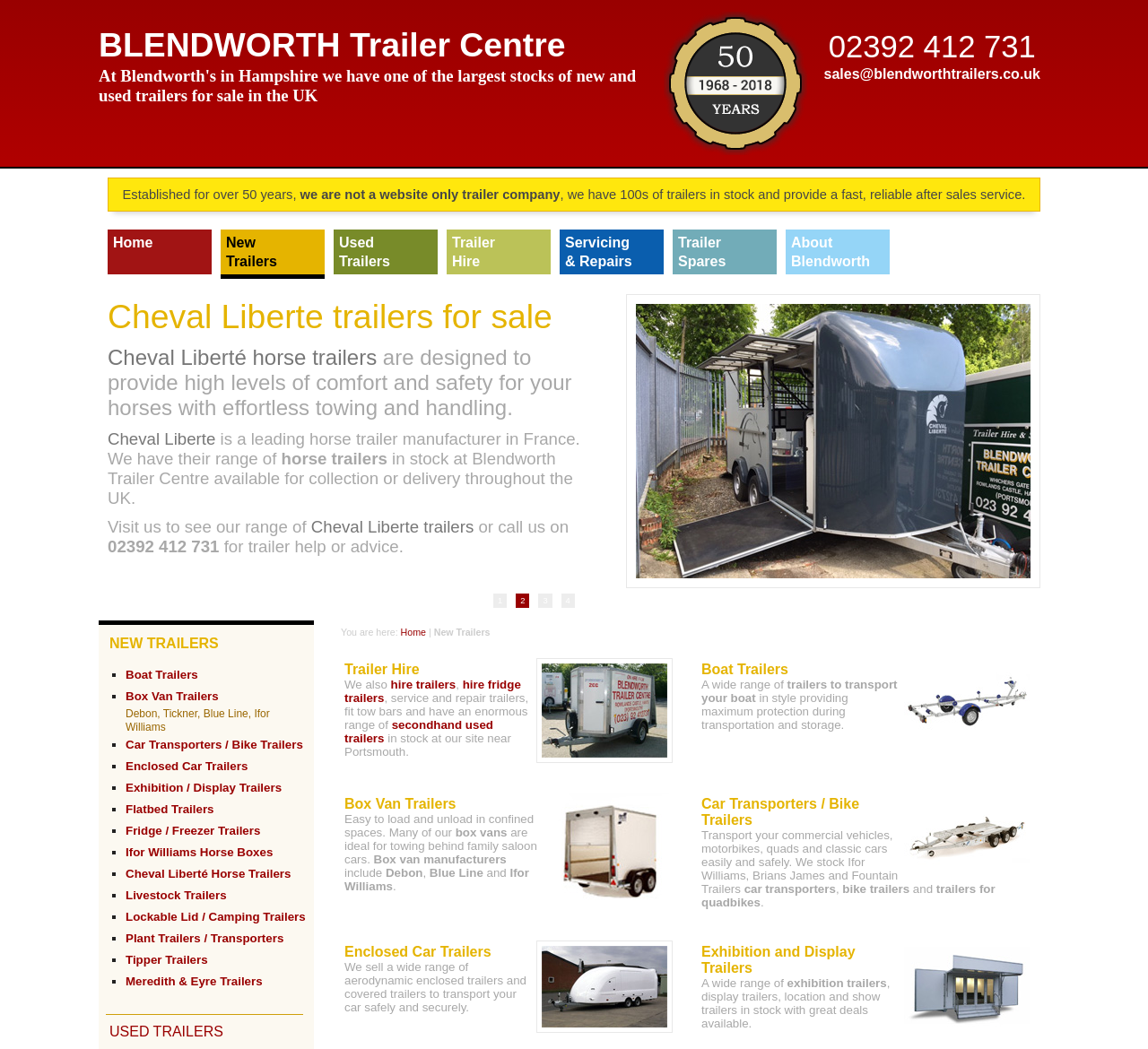Reply to the question with a single word or phrase:
What types of trailers are available for hire?

Fridge trailers, freezer trailers